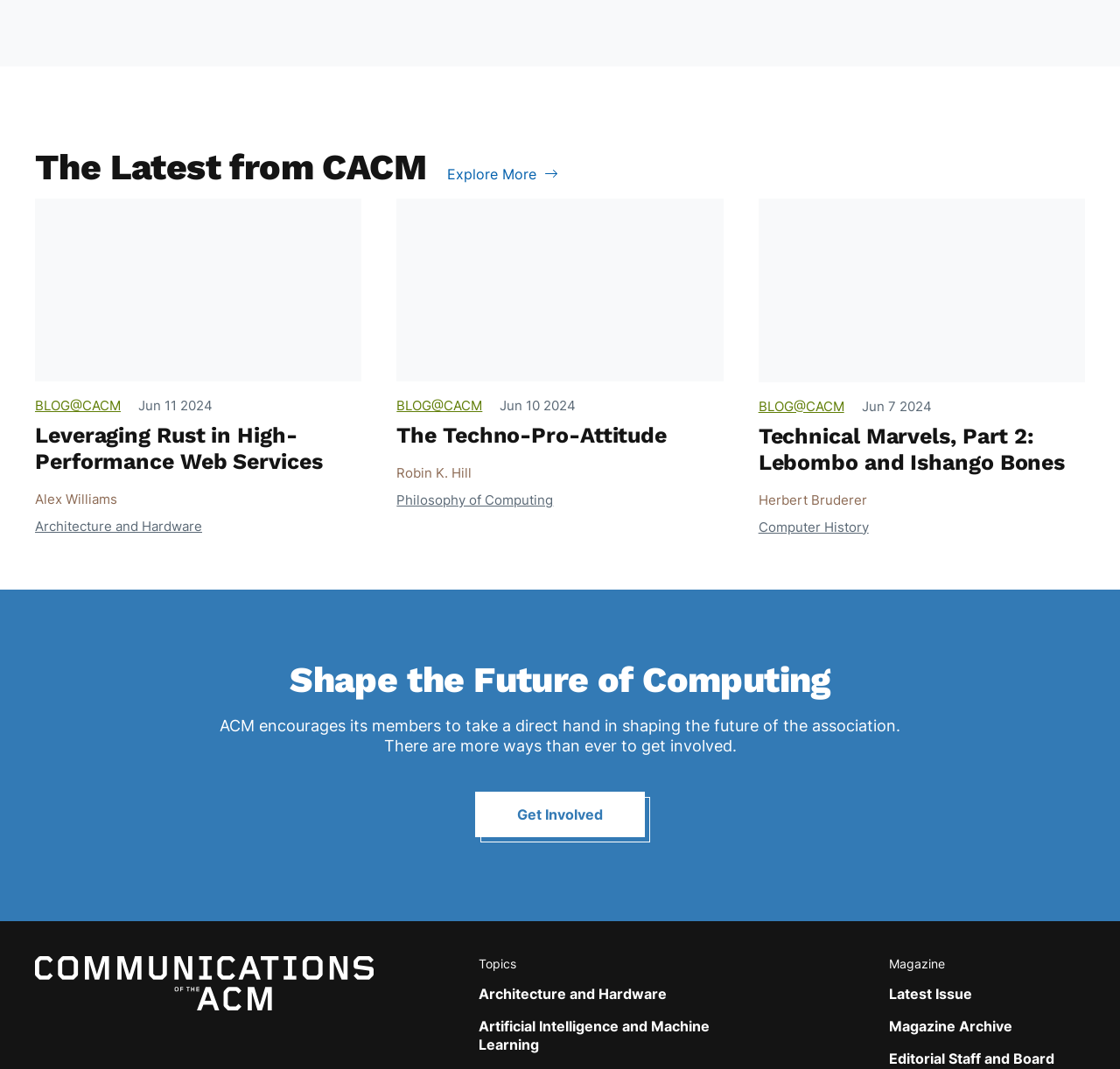Provide the bounding box coordinates of the area you need to click to execute the following instruction: "Explore more from The Latest from CACM".

[0.399, 0.154, 0.711, 0.171]